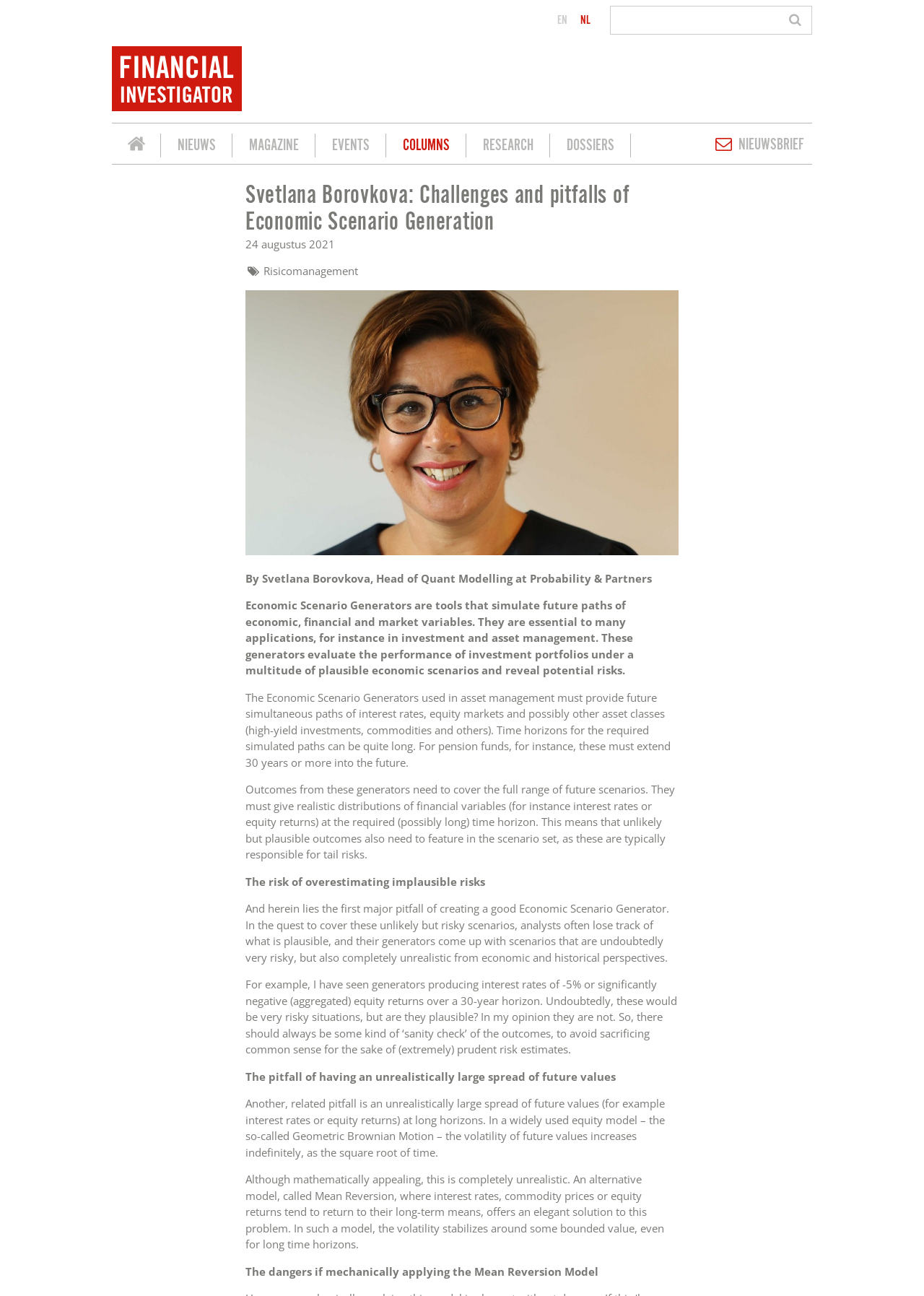Provide a brief response to the question using a single word or phrase: 
What is the topic of this article?

Economic Scenario Generation